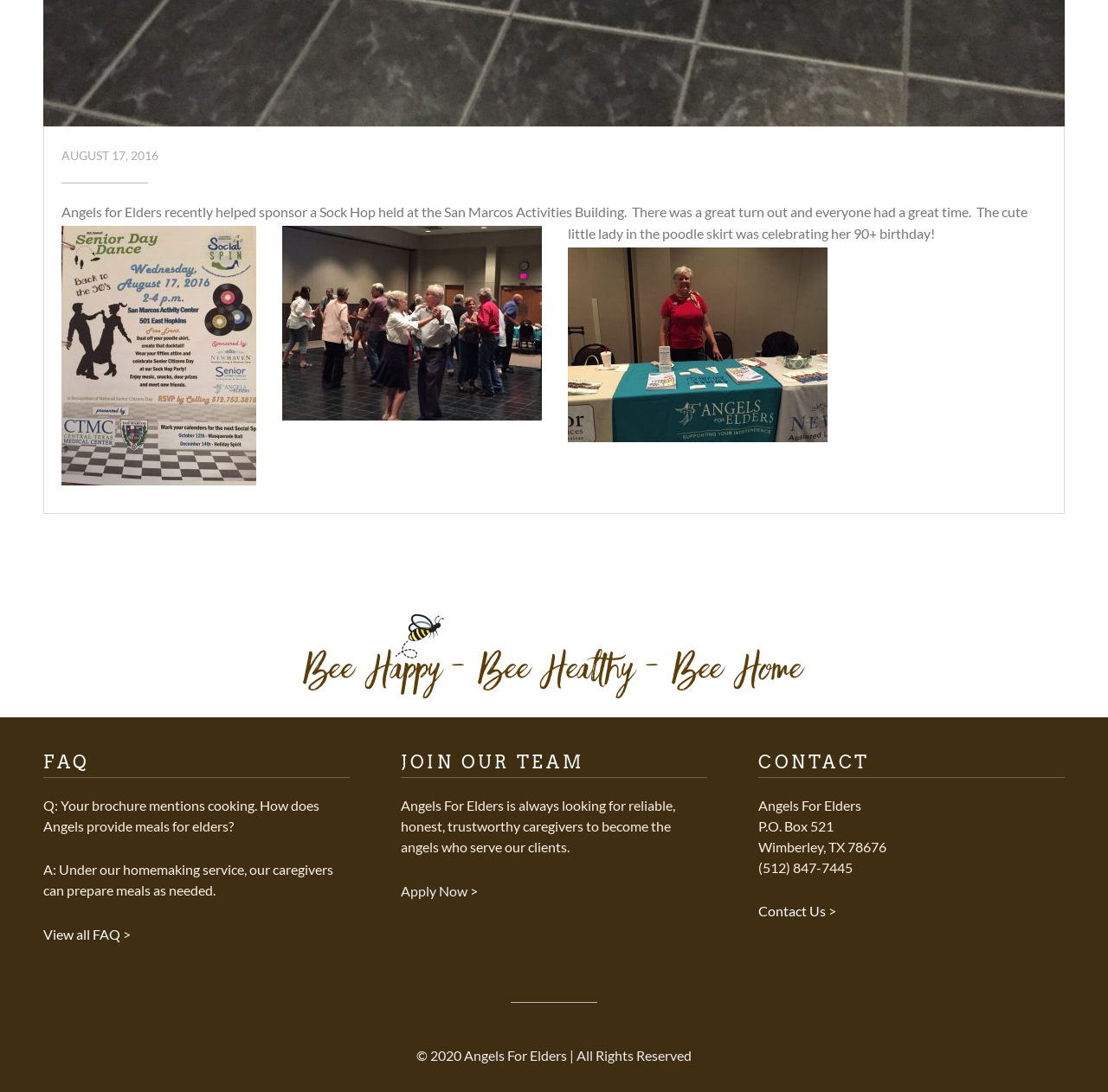Find the bounding box coordinates corresponding to the UI element with the description: "writing essay services". The coordinates should be formatted as [left, top, right, bottom], with values as floats between 0 and 1.

None